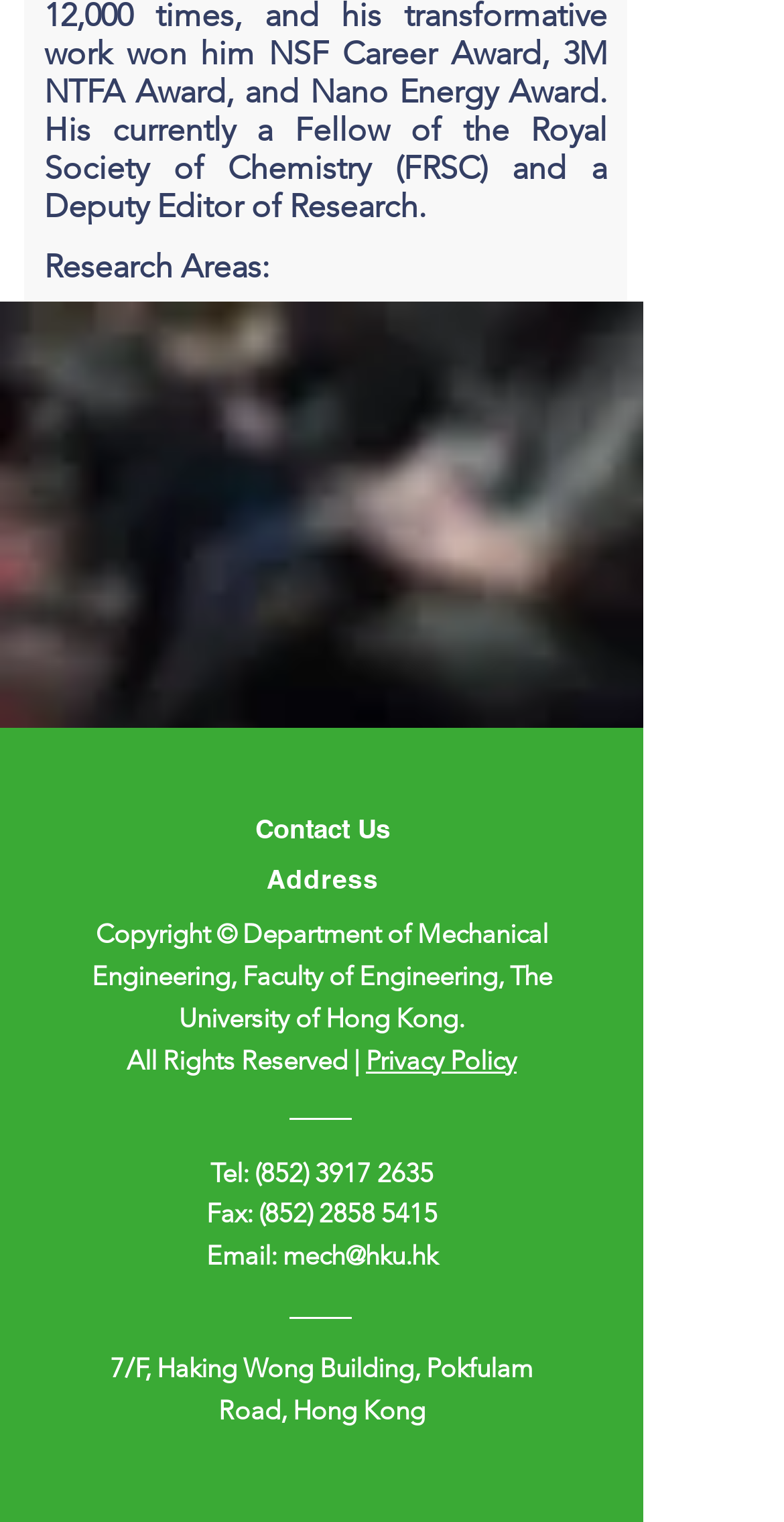Look at the image and answer the question in detail:
What is the name of the contact person?

I found the contact person's name by looking at the heading 'Contact for' and the corresponding static text 'Dr. D.M. Shin'.